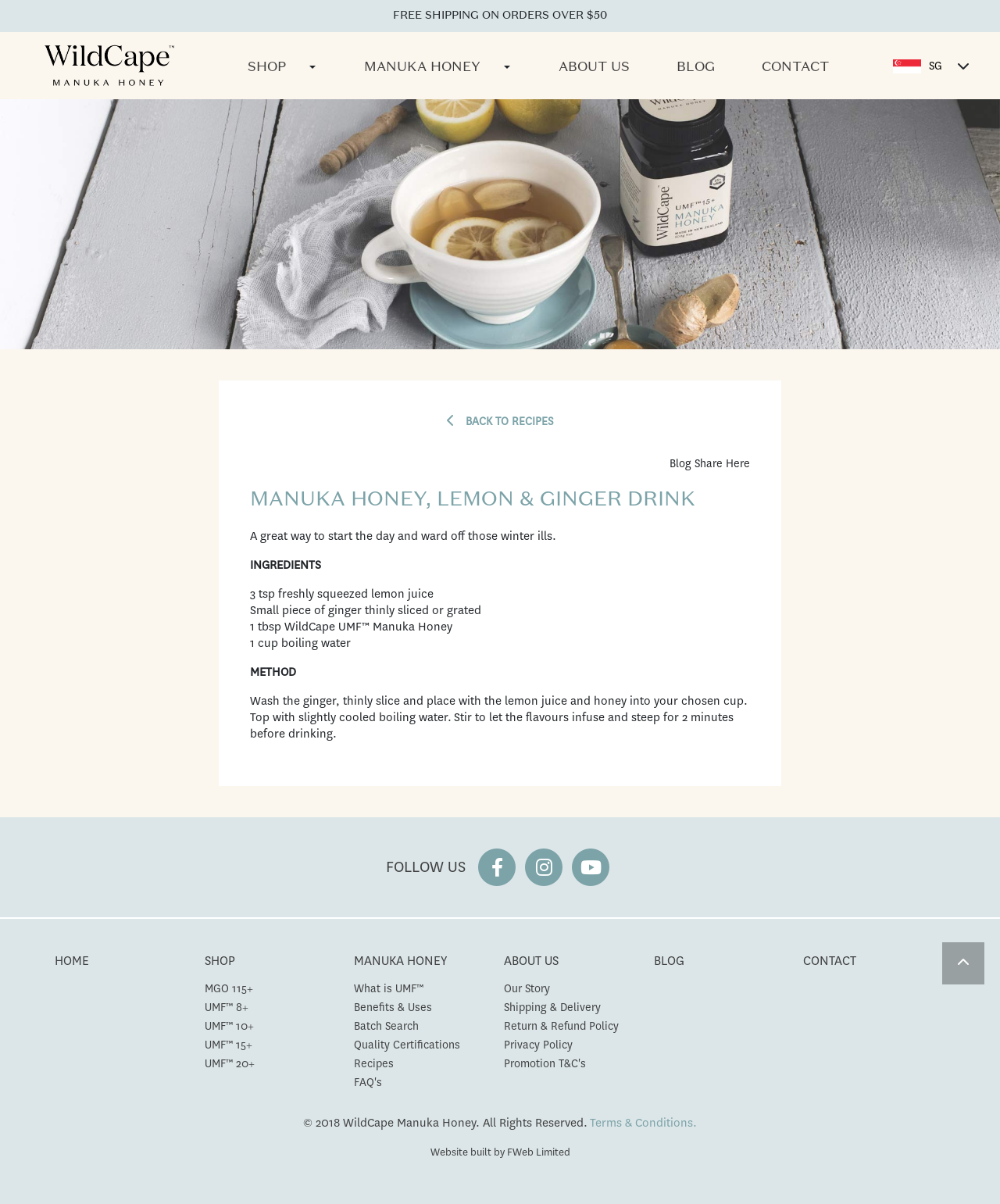Pinpoint the bounding box coordinates of the element that must be clicked to accomplish the following instruction: "Click on the 'ABOUT US' link". The coordinates should be in the format of four float numbers between 0 and 1, i.e., [left, top, right, bottom].

[0.551, 0.047, 0.638, 0.065]